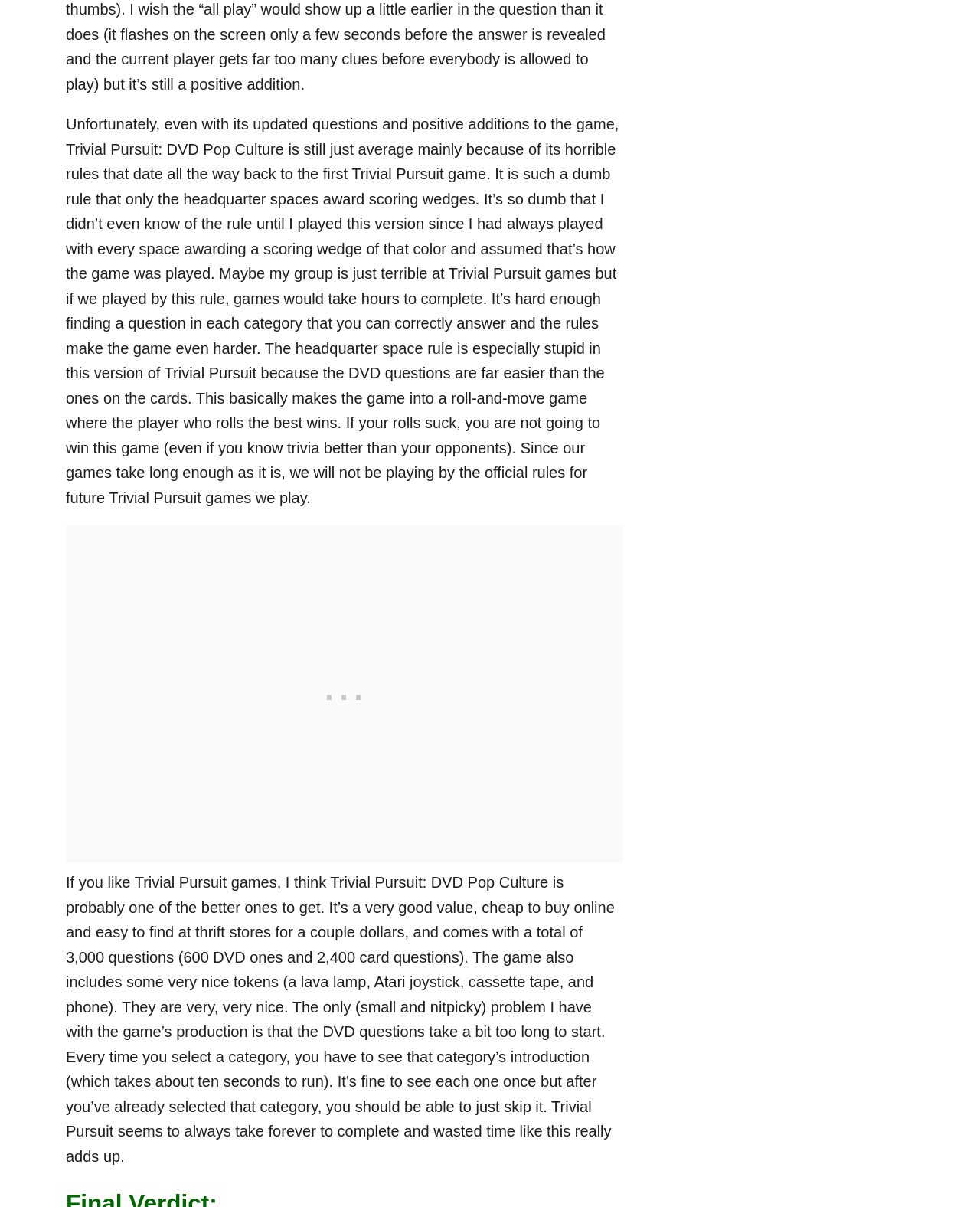Calculate the bounding box coordinates of the UI element given the description: "Trivial Pursuit".

[0.419, 0.391, 0.589, 0.421]